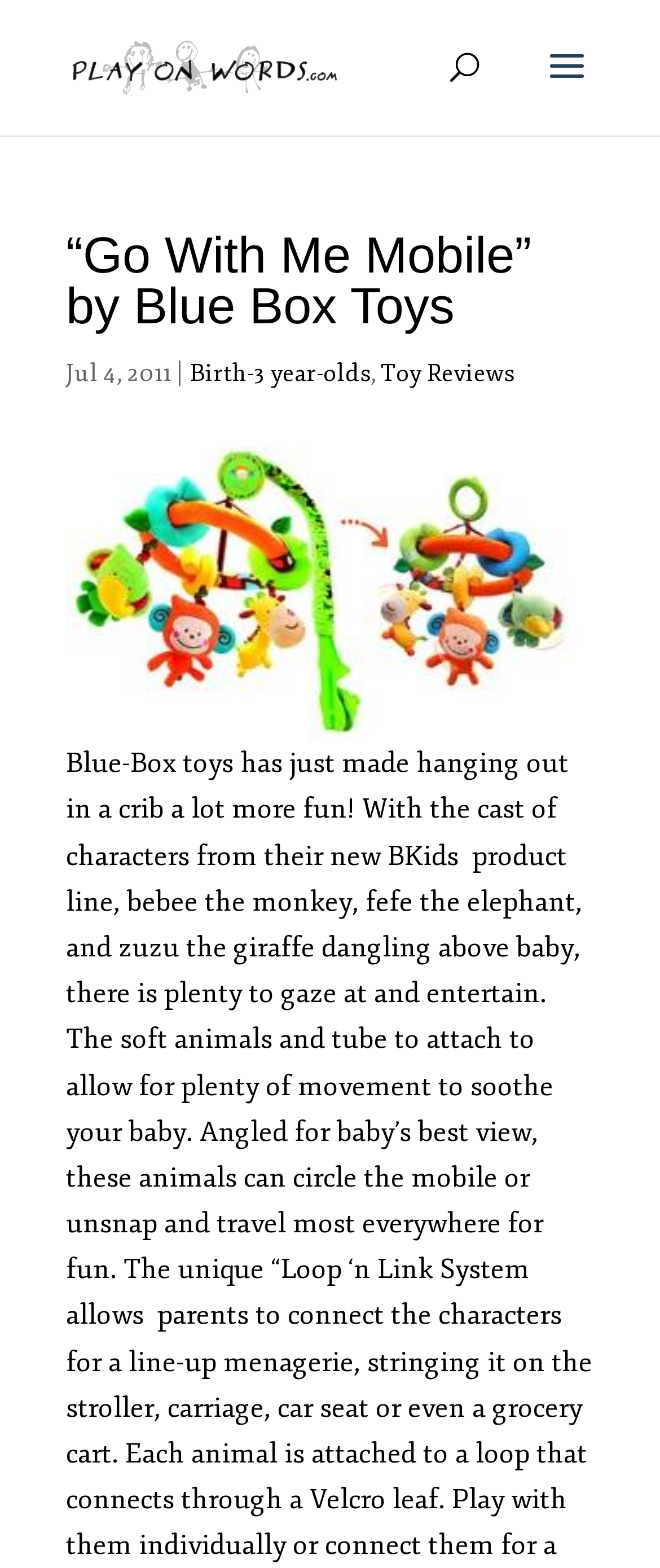Given the element description: "alt="Play on Words"", predict the bounding box coordinates of this UI element. The coordinates must be four float numbers between 0 and 1, given as [left, top, right, bottom].

[0.111, 0.034, 0.511, 0.052]